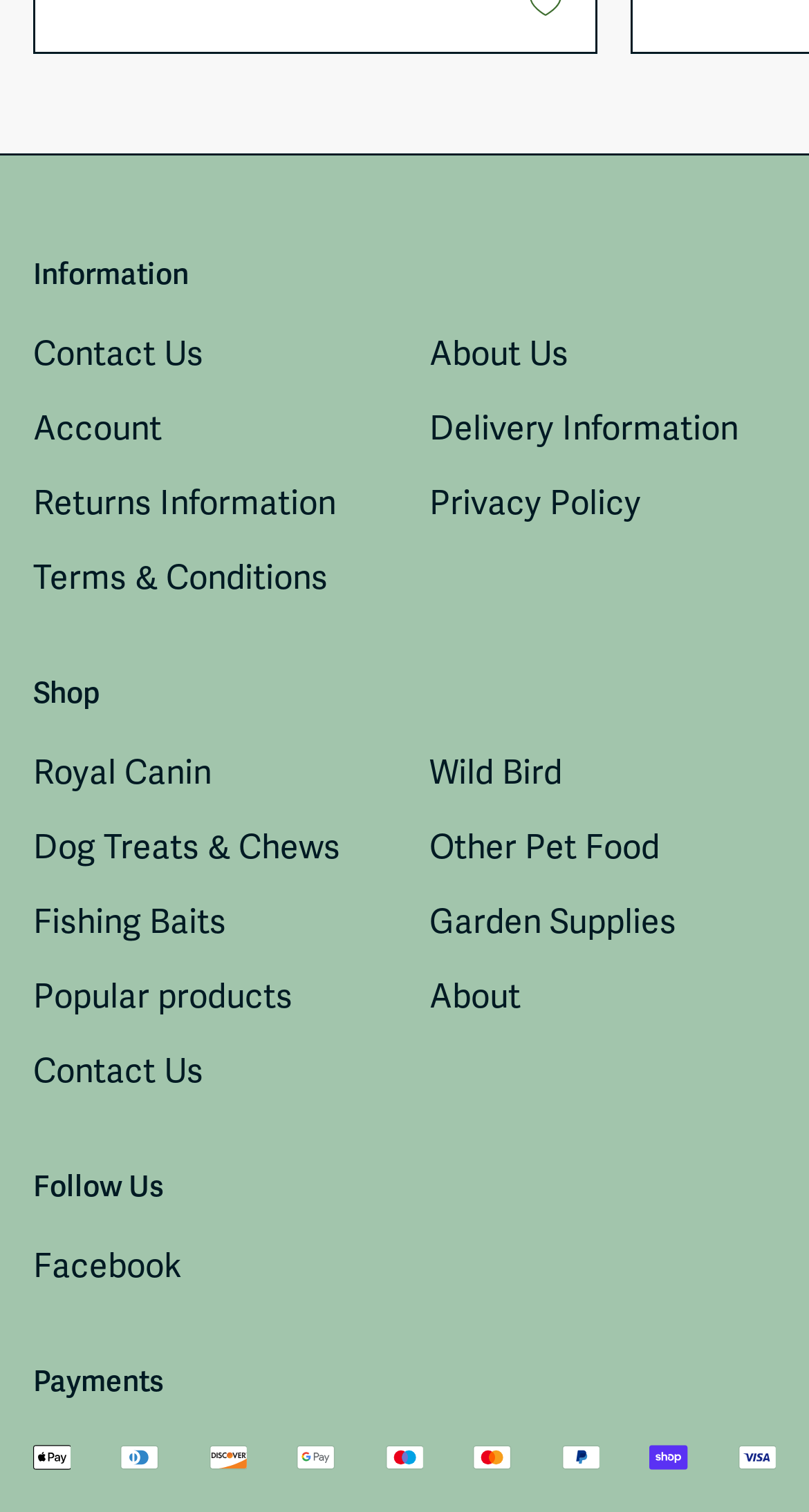Determine the bounding box coordinates of the region I should click to achieve the following instruction: "Click on Contact Us". Ensure the bounding box coordinates are four float numbers between 0 and 1, i.e., [left, top, right, bottom].

[0.041, 0.219, 0.251, 0.248]